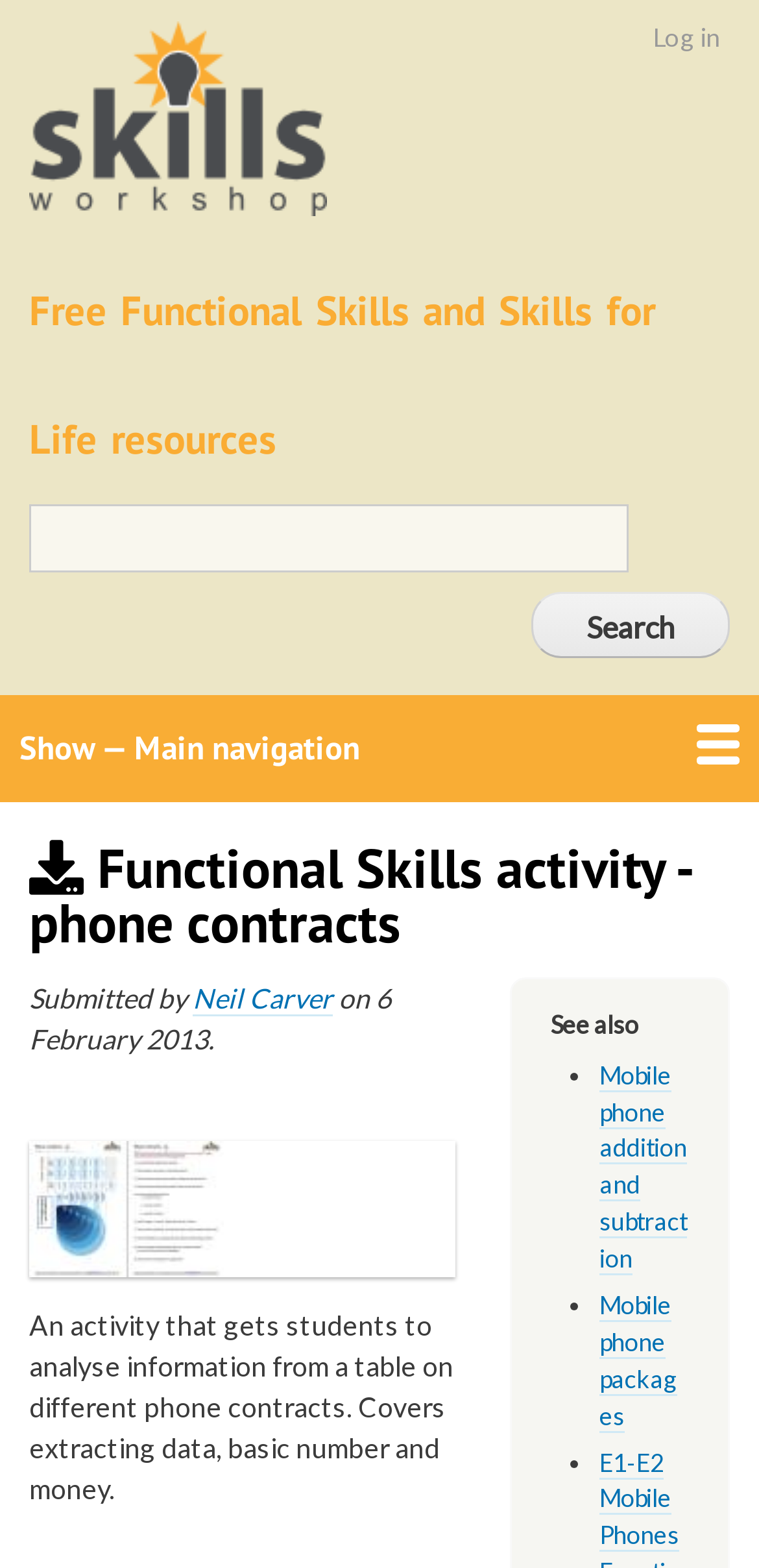How many navigation menus are there on this webpage?
Based on the screenshot, provide a one-word or short-phrase response.

2